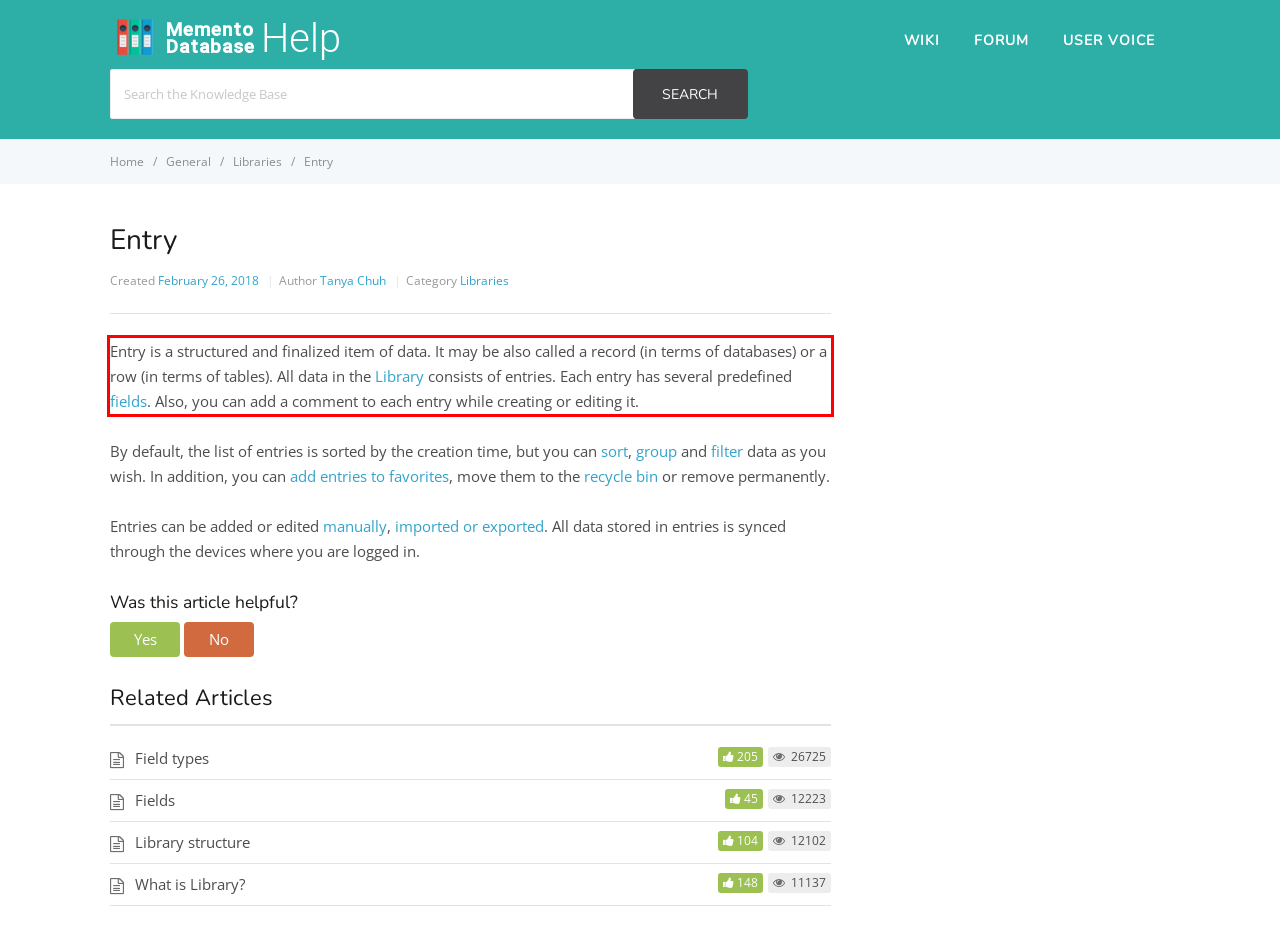You are provided with a screenshot of a webpage that includes a red bounding box. Extract and generate the text content found within the red bounding box.

Entry is a structured and finalized item of data. It may be also called a record (in terms of databases) or a row (in terms of tables). All data in the Library consists of entries. Each entry has several predefined fields. Also, you can add a comment to each entry while creating or editing it.